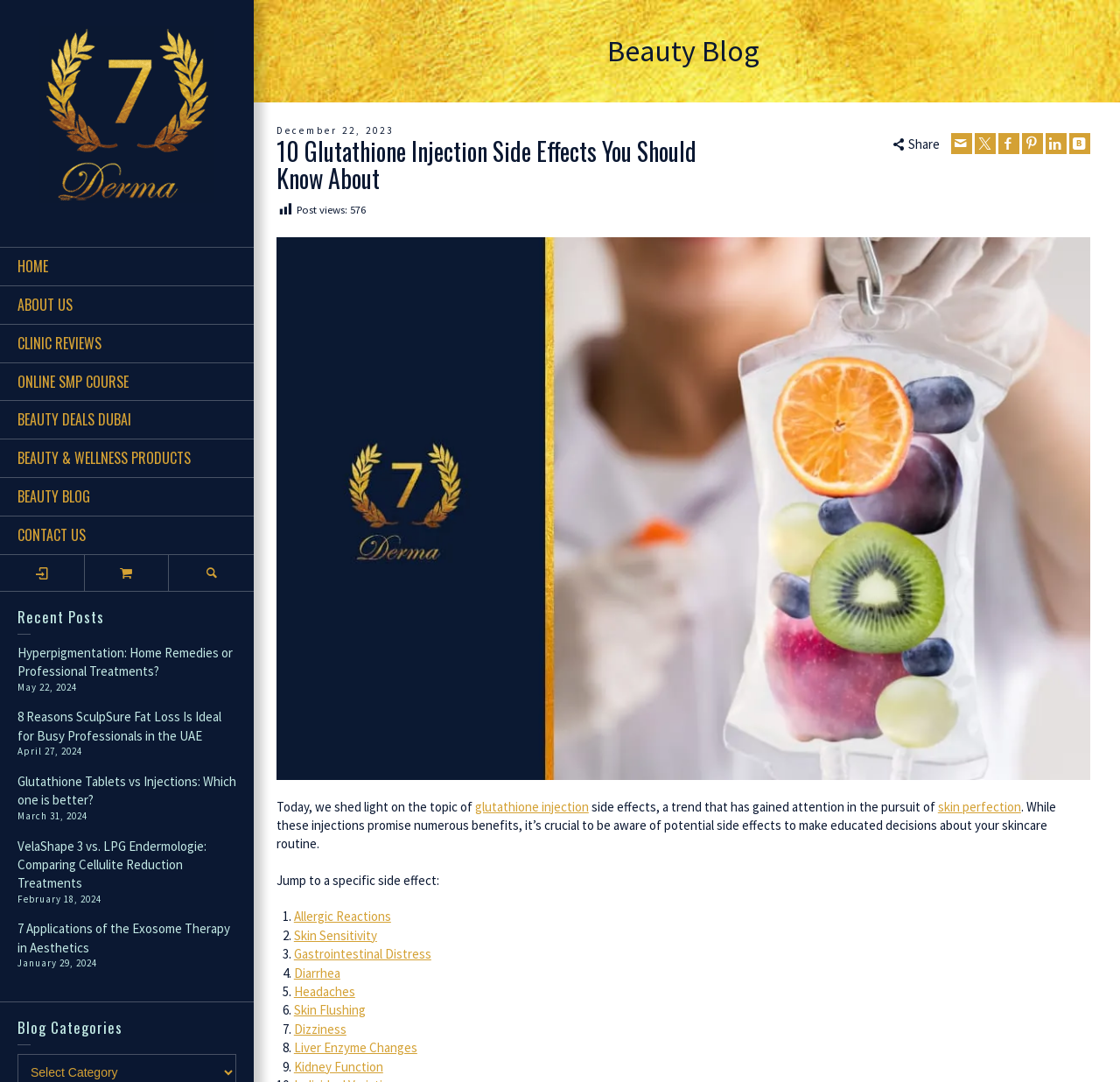How many side effects of glutathione injections are listed?
Answer the question with a detailed and thorough explanation.

I counted the number of list markers and corresponding links under the 'Jump to a specific side effect:' heading, which are '1. Allergic Reactions', '2. Skin Sensitivity', ..., '10. Kidney Function'. There are 10 side effects listed in total.